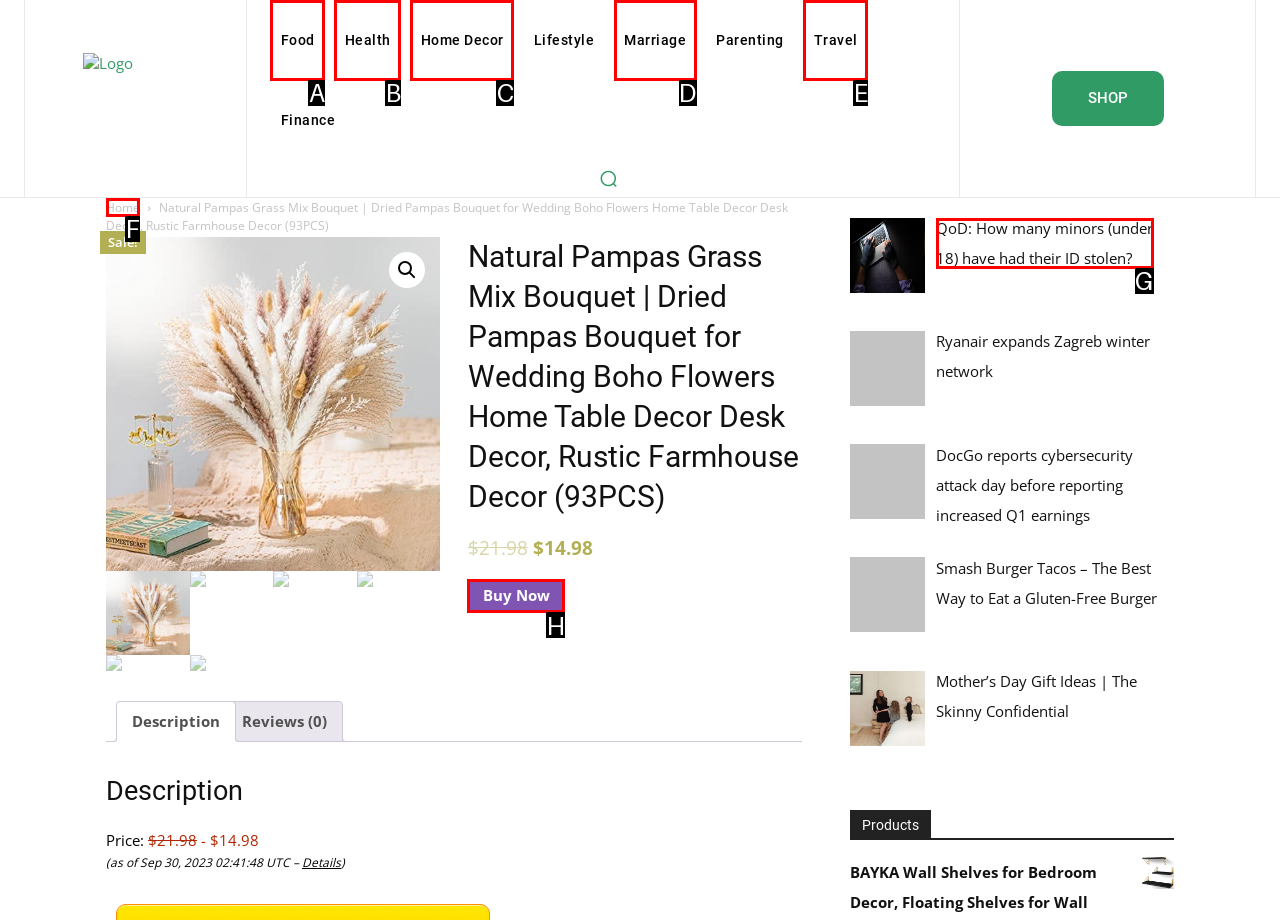Identify the HTML element I need to click to complete this task: Go to 'Home' page Provide the option's letter from the available choices.

F